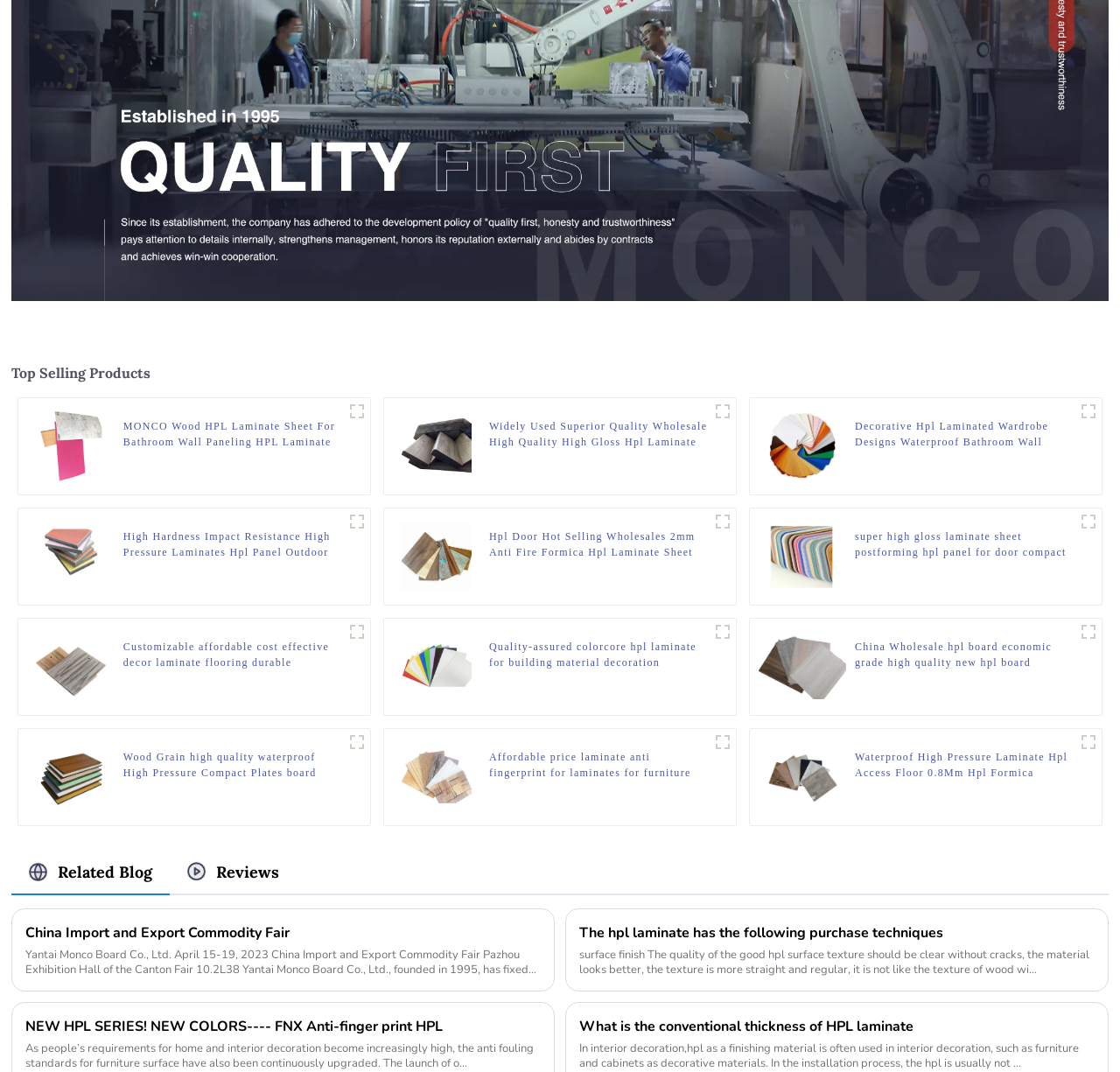Can you show the bounding box coordinates of the region to click on to complete the task described in the instruction: "View Widely Used Superior Quality Wholesale High Quality High Gloss Hpl Laminate Hpl Sheet"?

[0.437, 0.39, 0.634, 0.42]